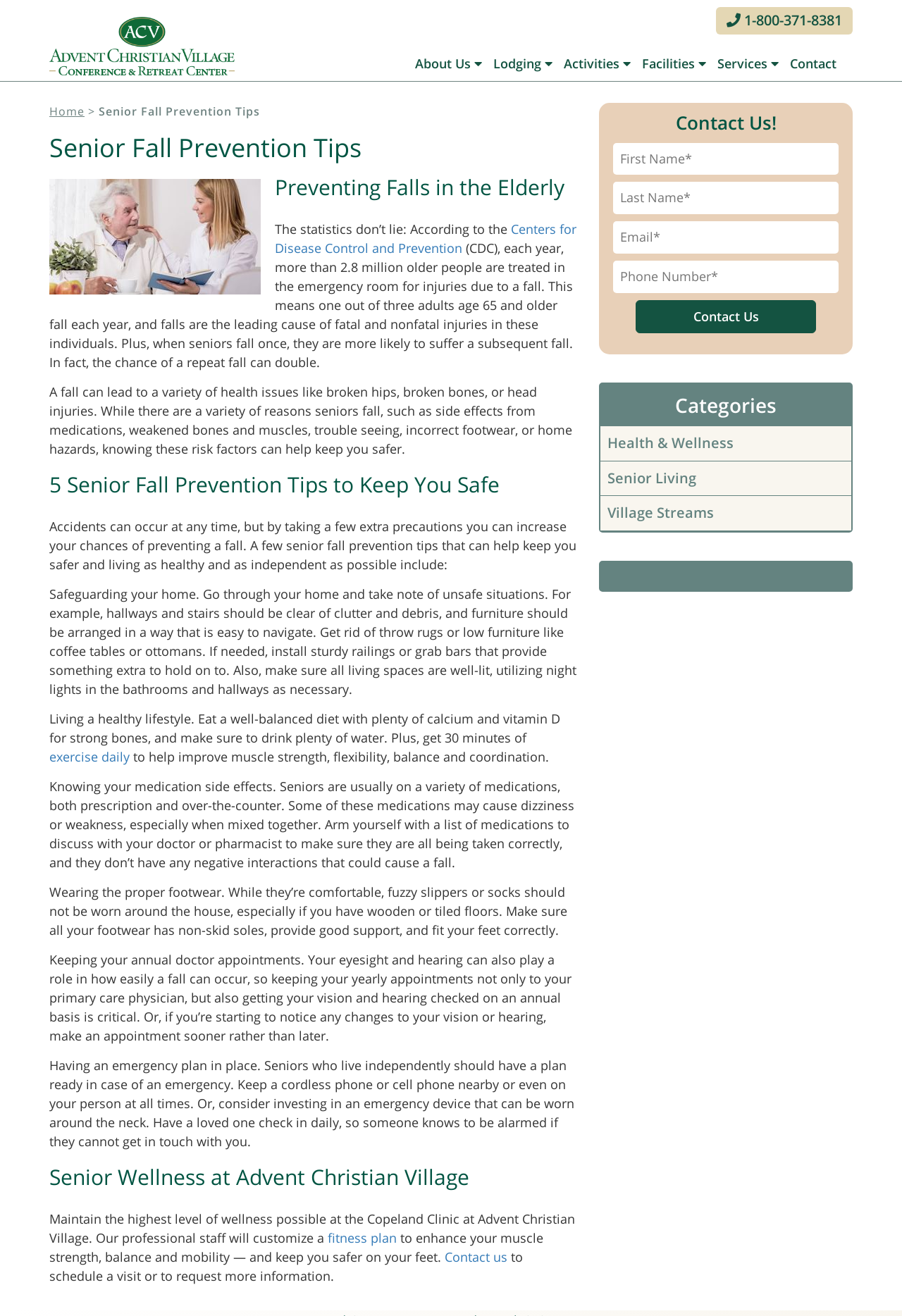Can you find the bounding box coordinates of the area I should click to execute the following instruction: "Fill in the first text box"?

[0.68, 0.109, 0.93, 0.133]